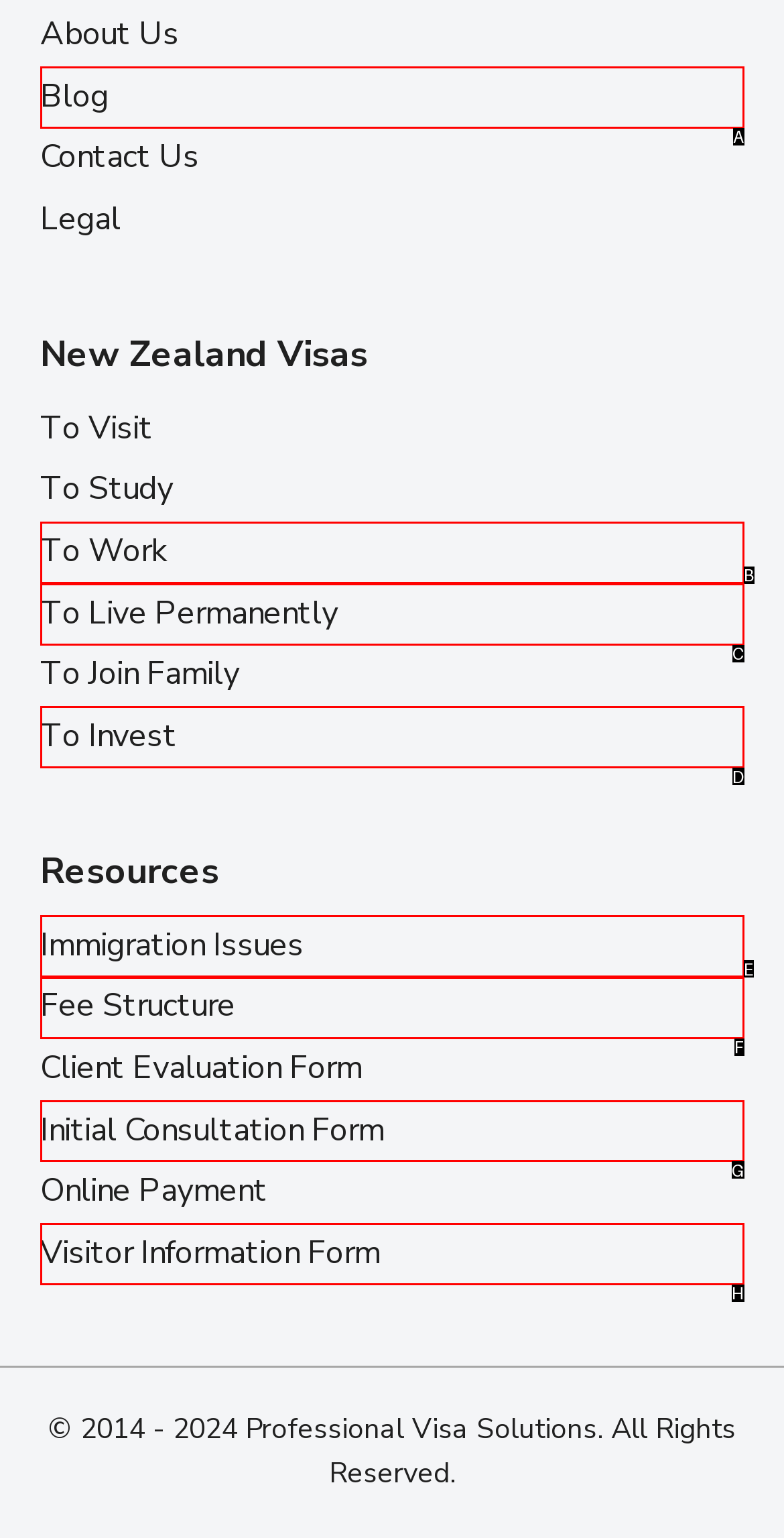Match the description to the correct option: Blog
Provide the letter of the matching option directly.

A